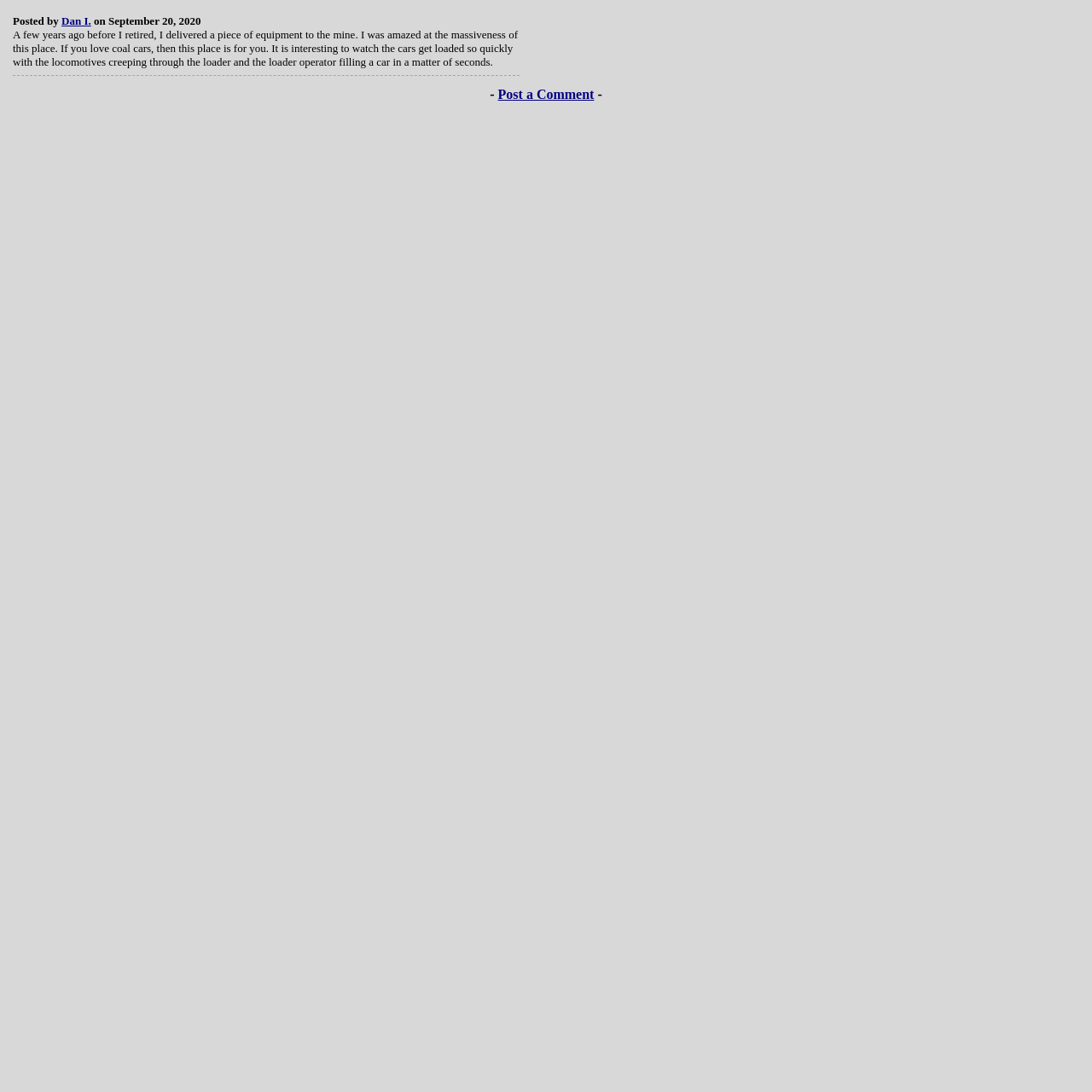Determine the bounding box for the UI element described here: "Post a Comment".

[0.456, 0.08, 0.544, 0.093]